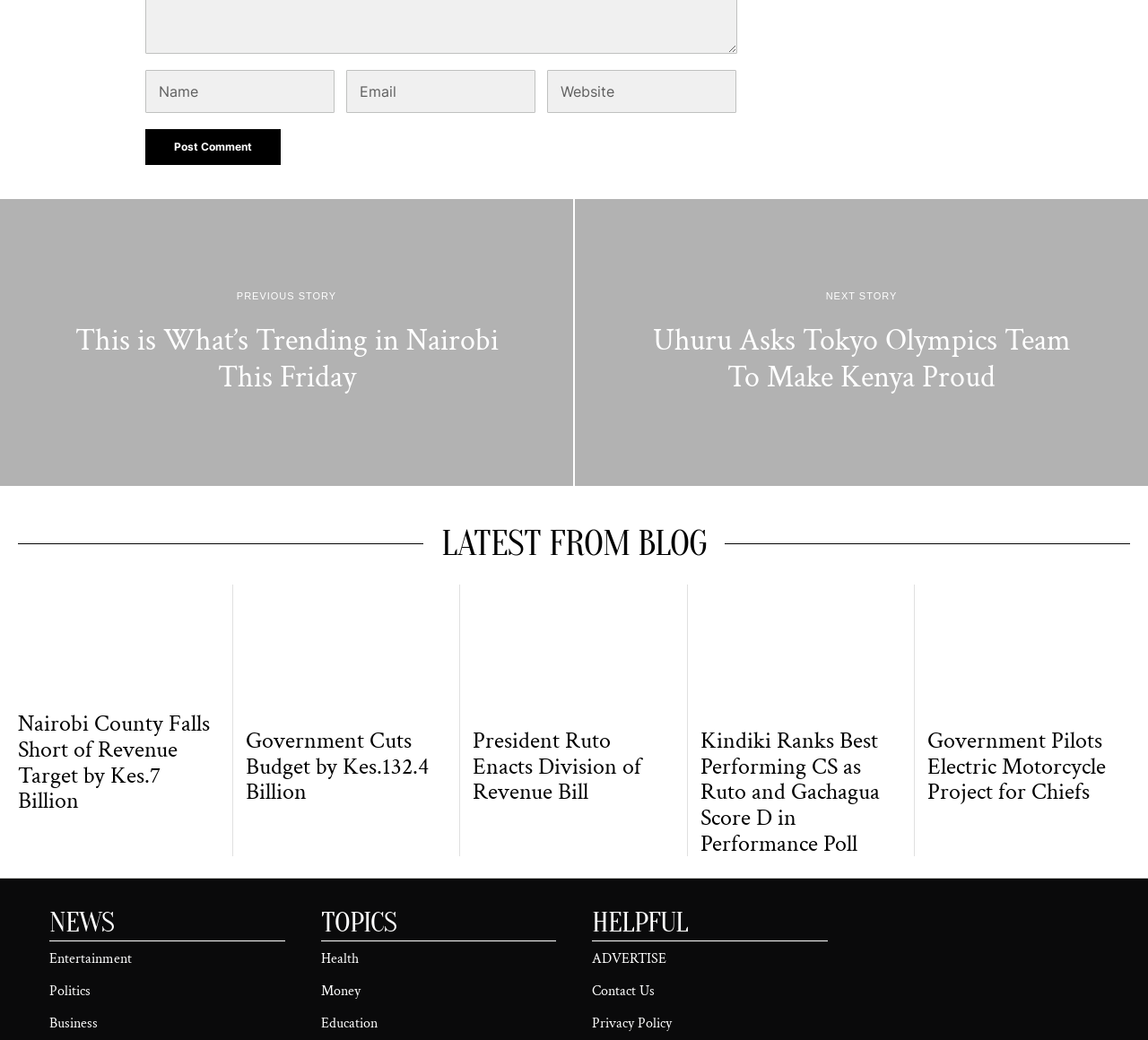What is the main topic of the articles on this webpage?
Using the image, provide a concise answer in one word or a short phrase.

News